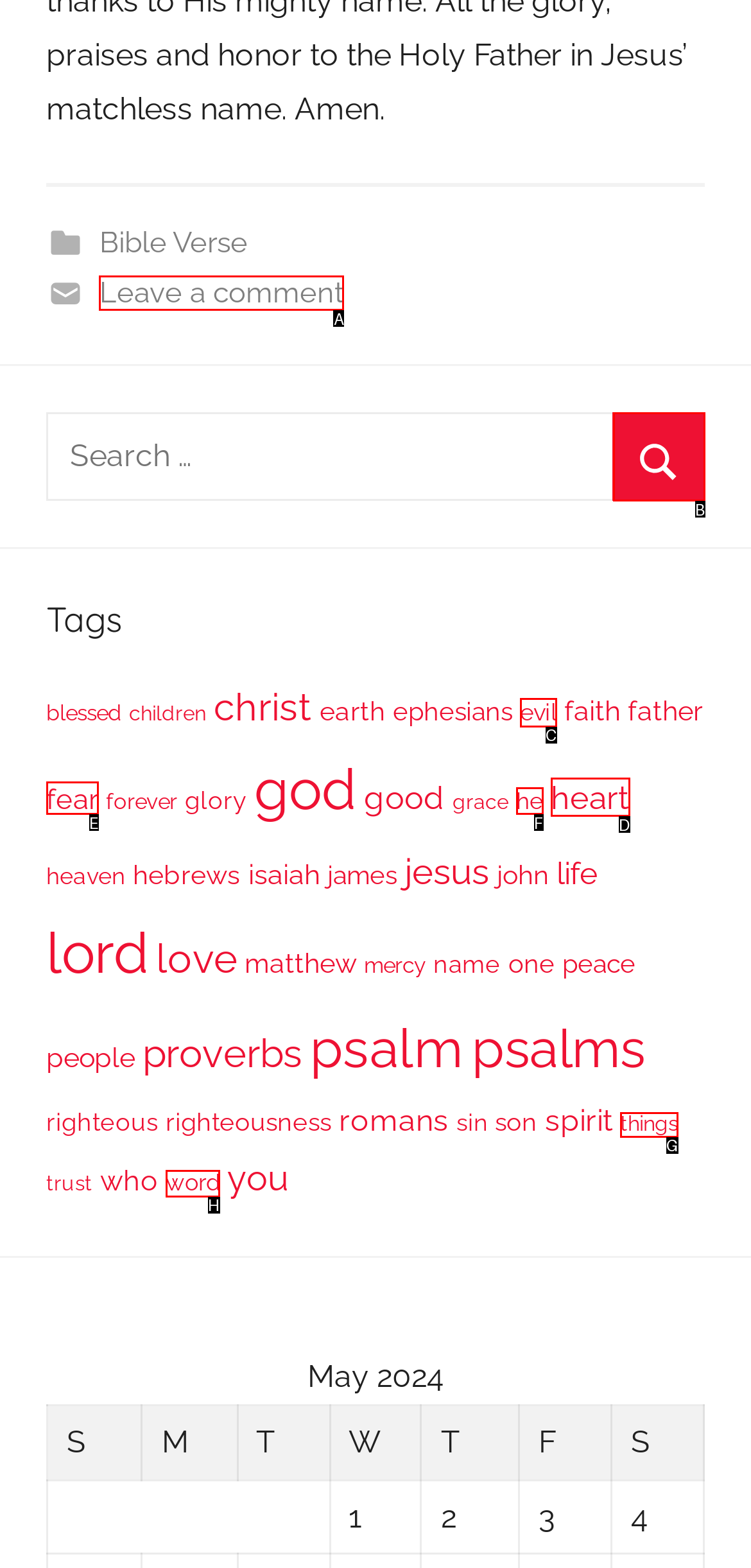Choose the HTML element to click for this instruction: Leave a comment Answer with the letter of the correct choice from the given options.

A